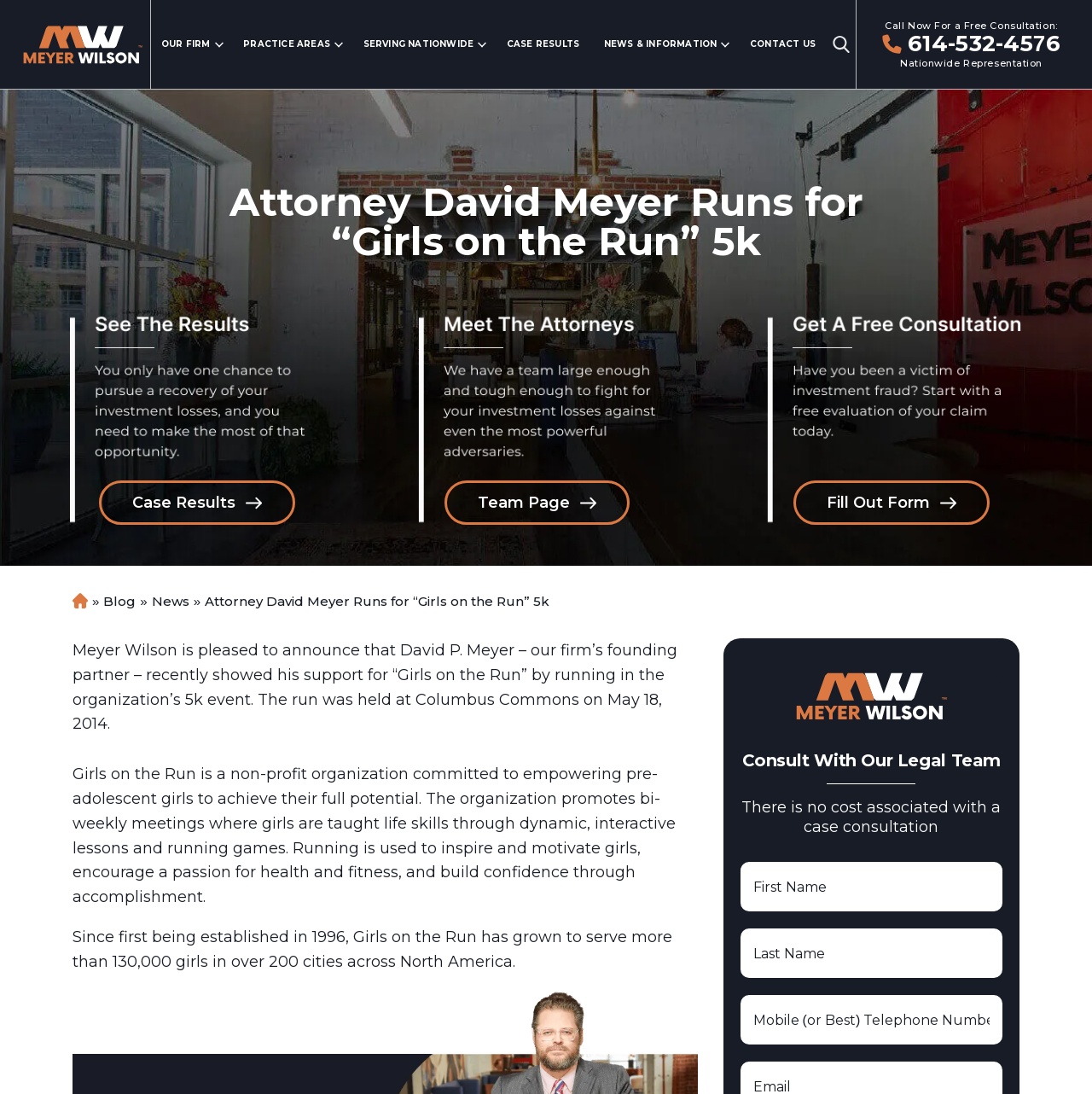Please determine the bounding box coordinates for the UI element described as: "Home".

None